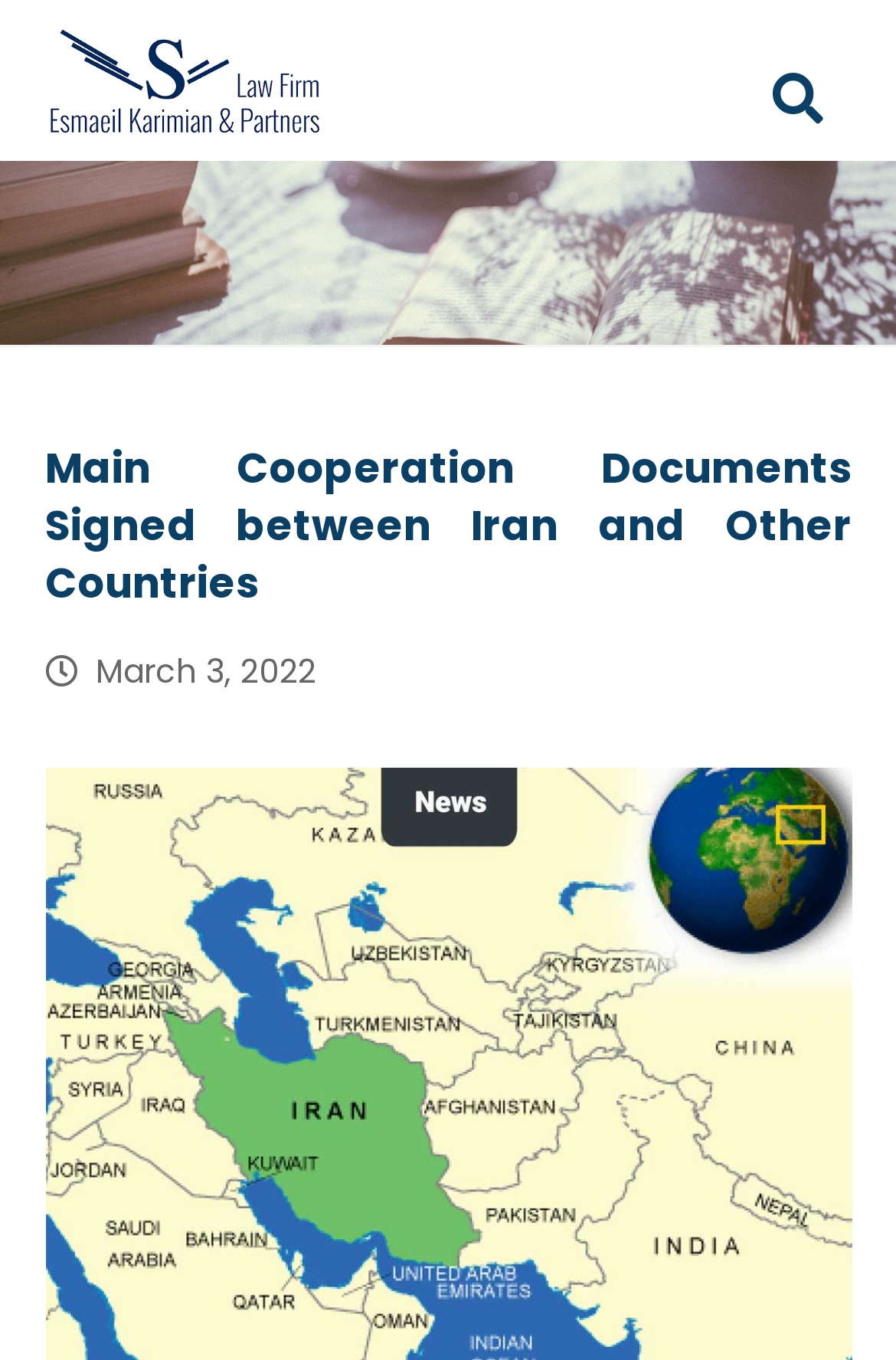Give the bounding box coordinates for the element described as: "March 3, 2022".

[0.05, 0.475, 0.353, 0.523]